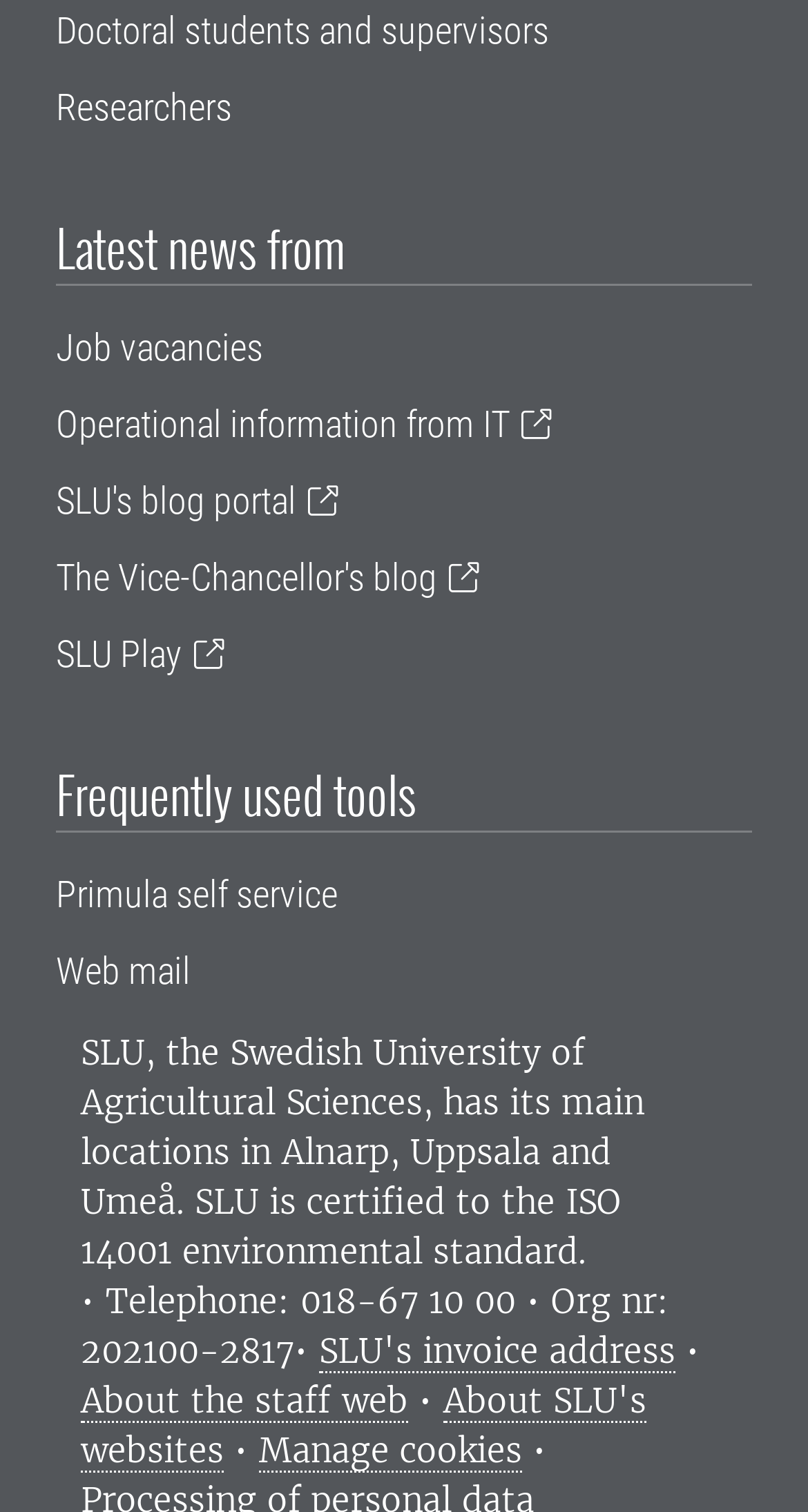What is the telephone number of the university?
Provide a detailed and well-explained answer to the question.

I found the telephone number in the static text 'Telephone: 018-67 10 00 • Org nr: 202100-2817•'.